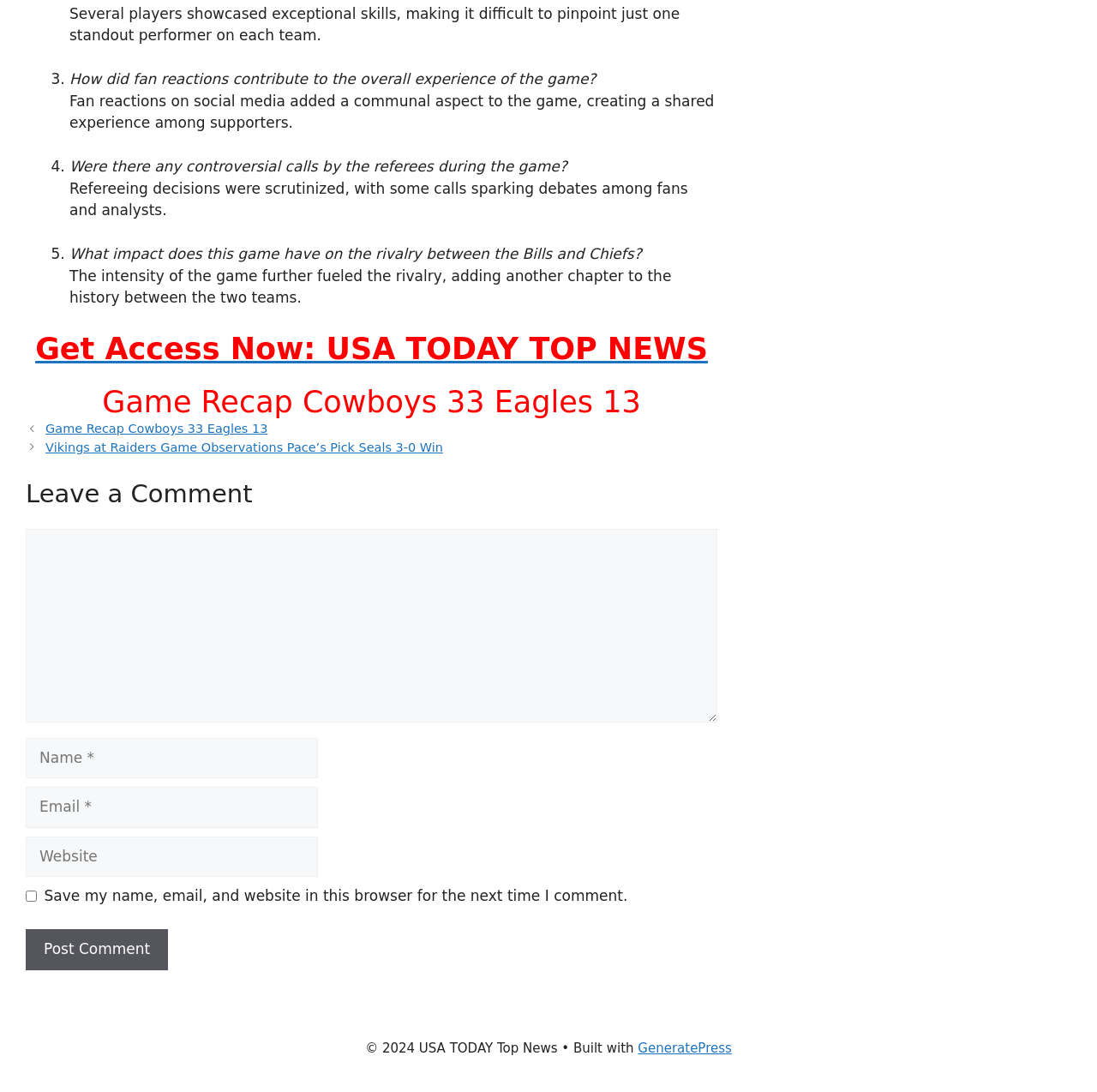What is the name of the news organization?
Please give a detailed and thorough answer to the question, covering all relevant points.

The name of the news organization can be determined by looking at the heading 'Get Access Now: USA TODAY TOP NEWS' and the footer '© 2024 USA TODAY Top News', which both mention 'USA TODAY'.